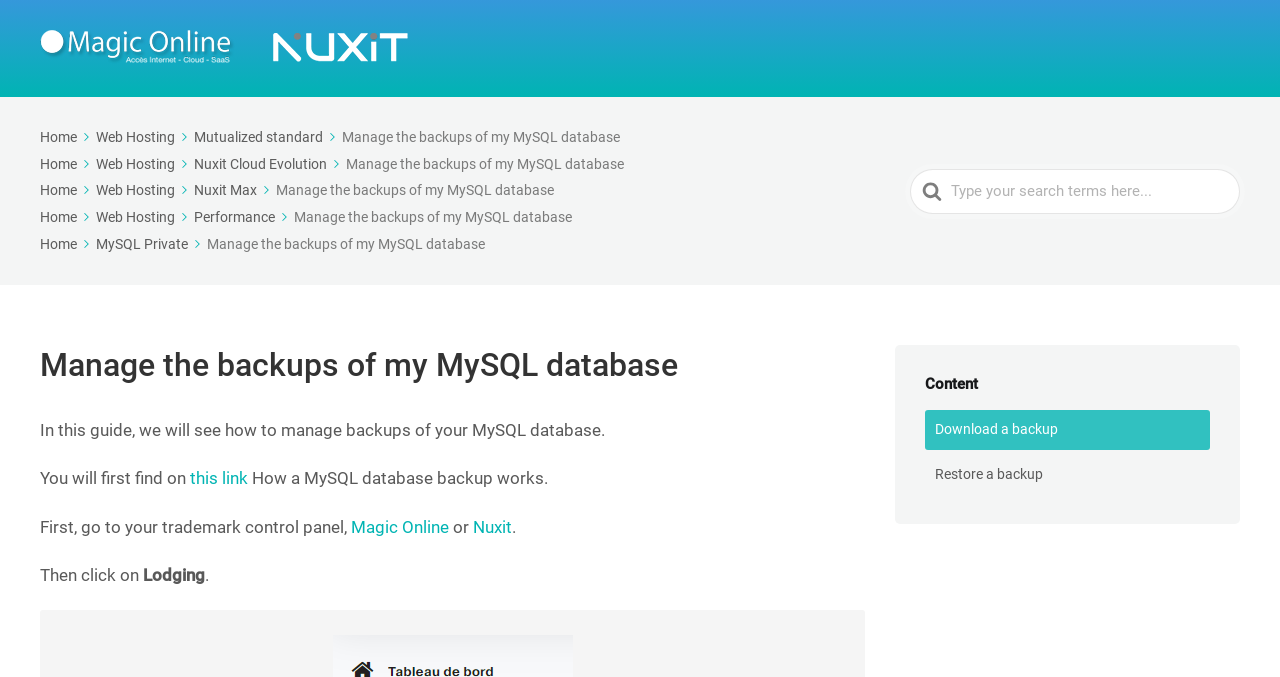Pinpoint the bounding box coordinates of the area that should be clicked to complete the following instruction: "Search For". The coordinates must be given as four float numbers between 0 and 1, i.e., [left, top, right, bottom].

[0.711, 0.249, 0.969, 0.316]